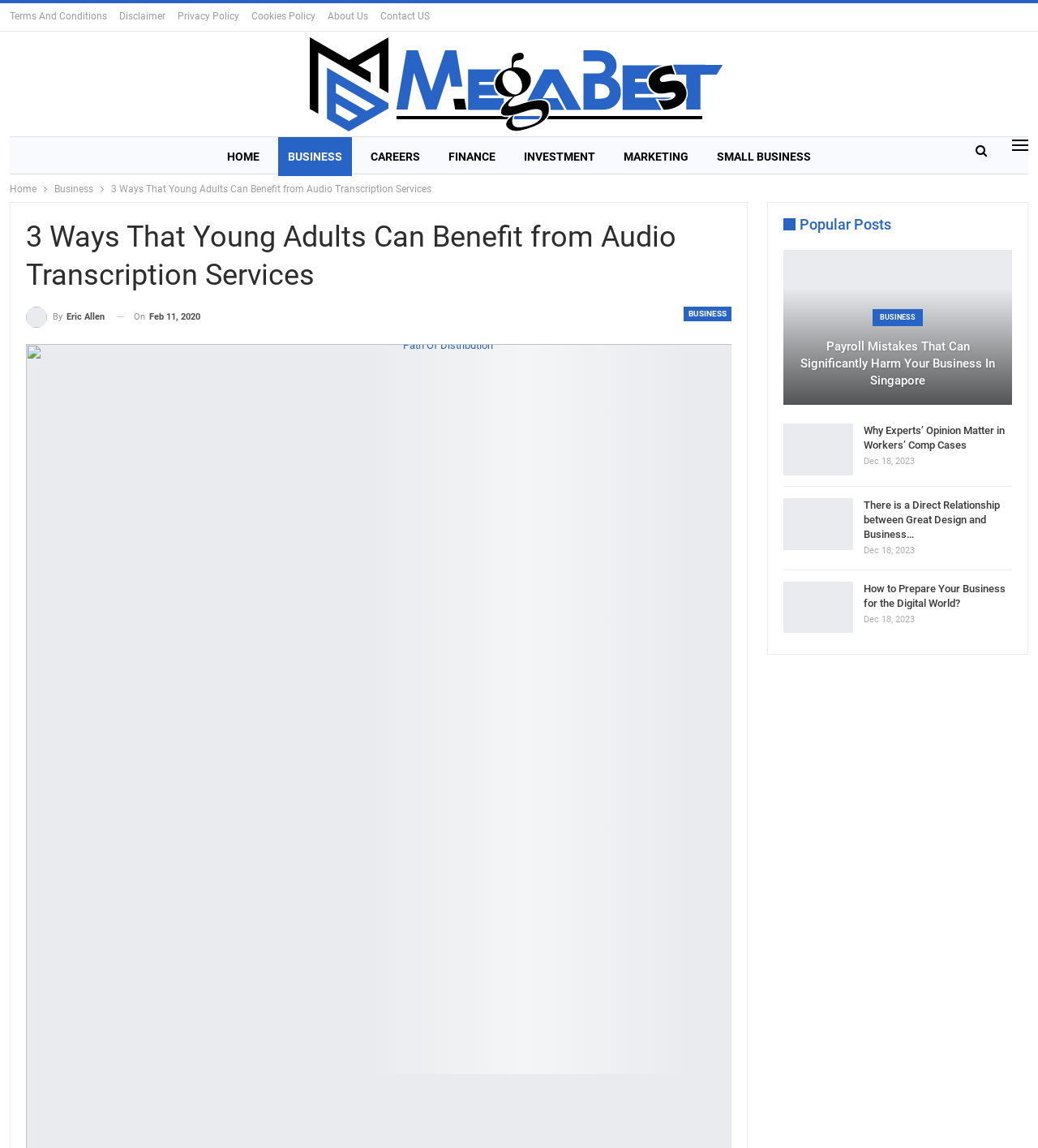Identify the main title of the webpage and generate its text content.

3 Ways That Young Adults Can Benefit from Audio Transcription Services